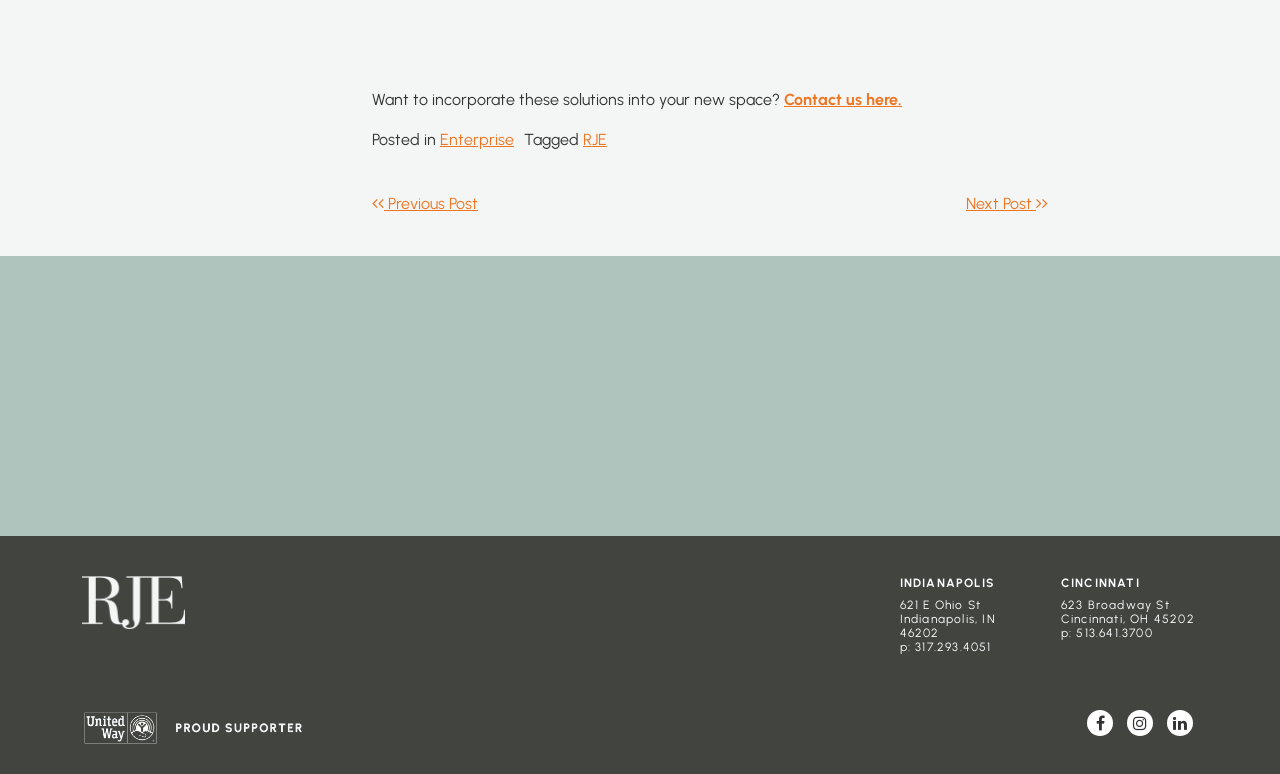Using the information in the image, give a detailed answer to the following question: What is the company's tagline?

The company's tagline is 'Create your inspiring space with us.' which is mentioned in the heading element with bounding box coordinates [0.064, 0.444, 0.936, 0.512]. This suggests that the company is focused on helping customers create inspiring spaces.